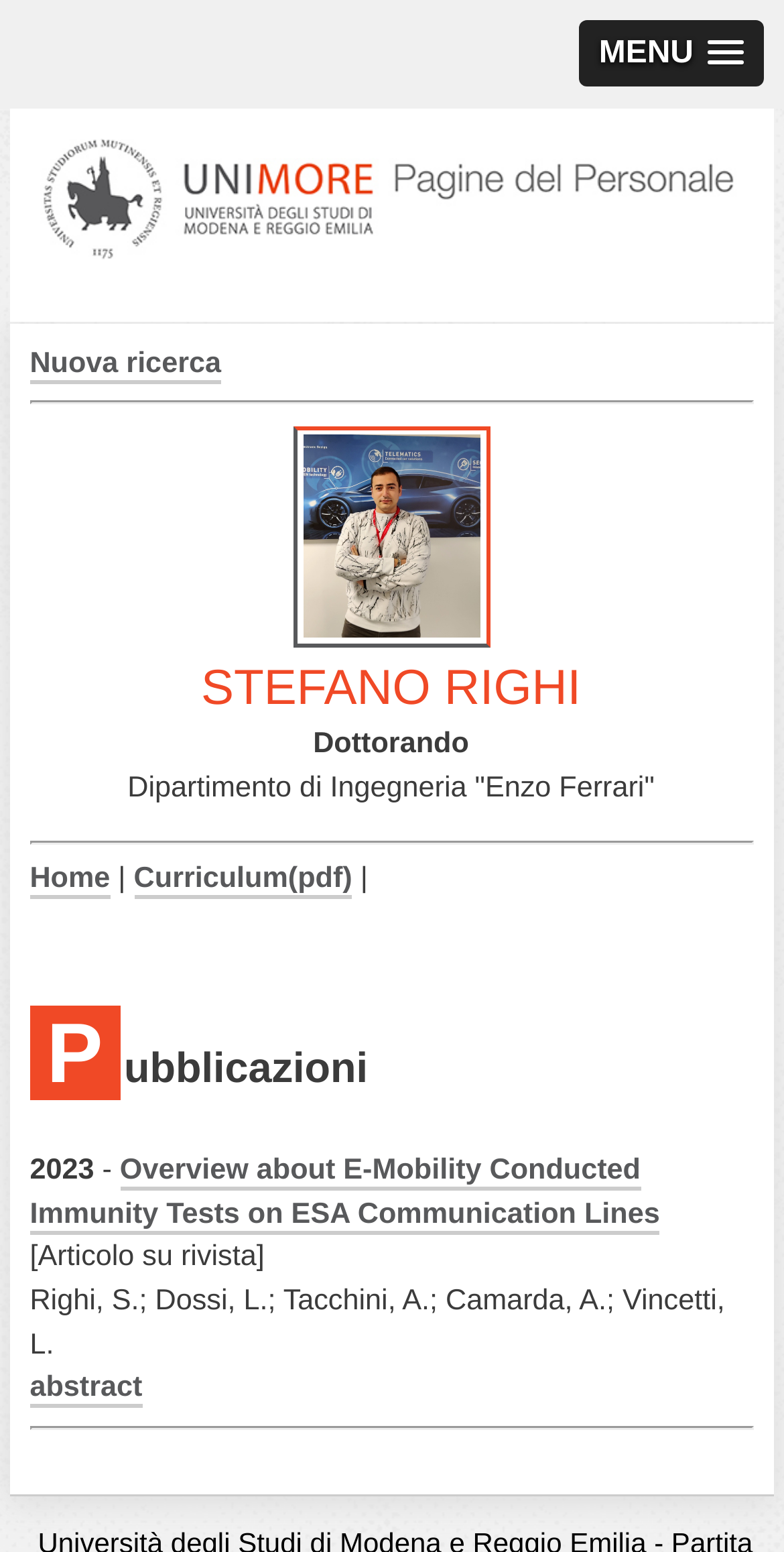Detail the various sections and features of the webpage.

The webpage is about Stefano Righi, a Ph.D. student at the Department of Engineering "Enzo Ferrari". At the top right corner, there is a button labeled "MENU". Below it, there is a link to "Sigillo di Ateneo" accompanied by an image of the same name. 

The main content of the page is divided into sections. The first section has a link to "Nuova ricerca" and a horizontal separator below it. 

Below the separator, there is a table with two columns. The left column contains an image, while the right column displays Stefano Righi's name and title. 

The next section is separated by another horizontal separator. It contains links to "Home" and "Curriculum (pdf)" with a vertical separator in between. 

The main content of the page is headed by "Pubblicazioni" and lists a publication from 2023. The publication is titled "Overview about E-Mobility Conducted Immunity Tests on ESA Communication Lines" and is accompanied by the authors' names. There are also links to the abstract and a label indicating that it is an article in a journal. 

The page ends with a horizontal separator at the bottom.